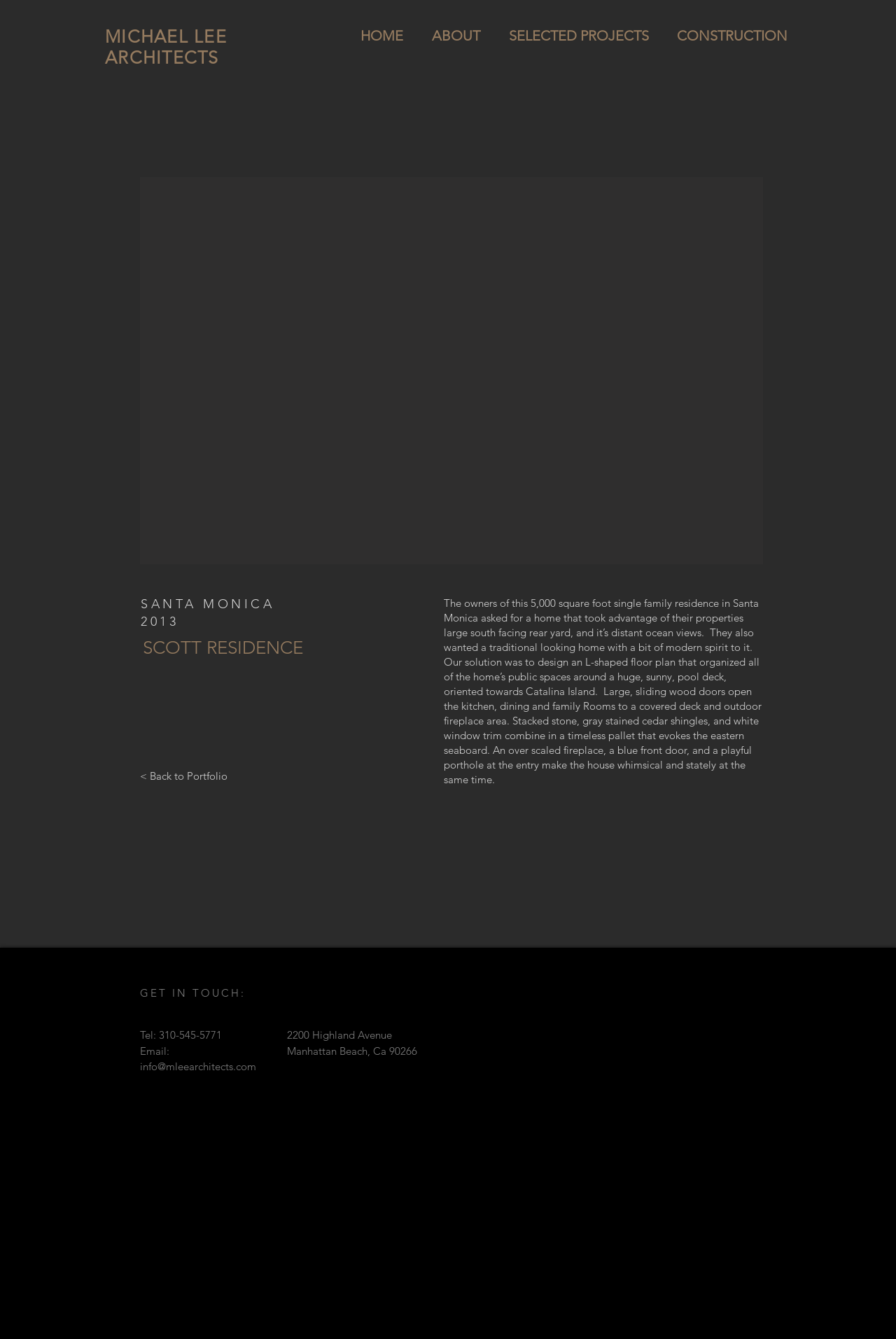Respond with a single word or phrase to the following question: What is the name of the architecture firm?

MICHAEL LEE ARCHITECTS